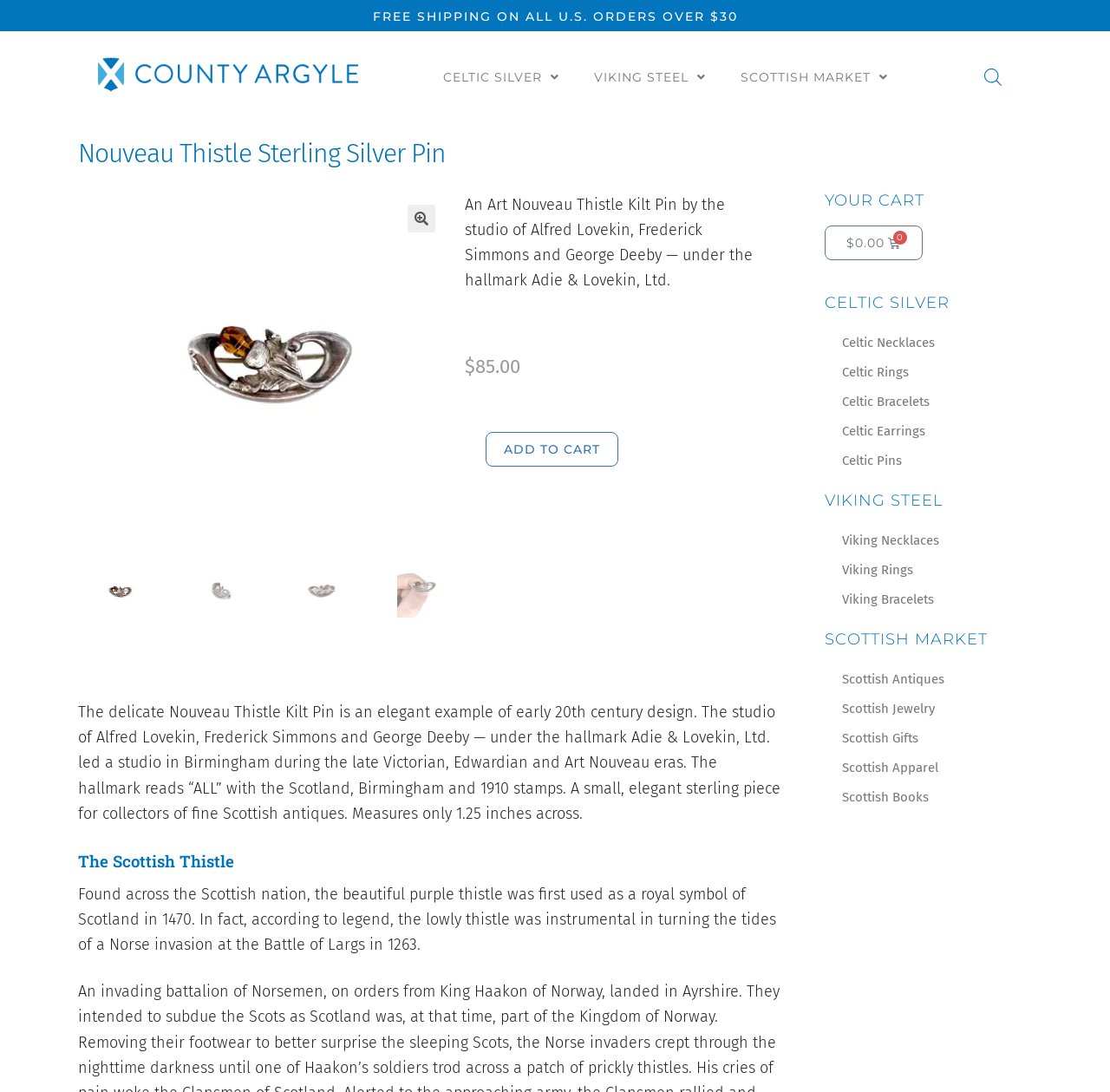Determine the bounding box coordinates of the target area to click to execute the following instruction: "Learn more about the 'Nouveau Thistle Sterling Silver Pin'."

[0.086, 0.176, 0.403, 0.499]